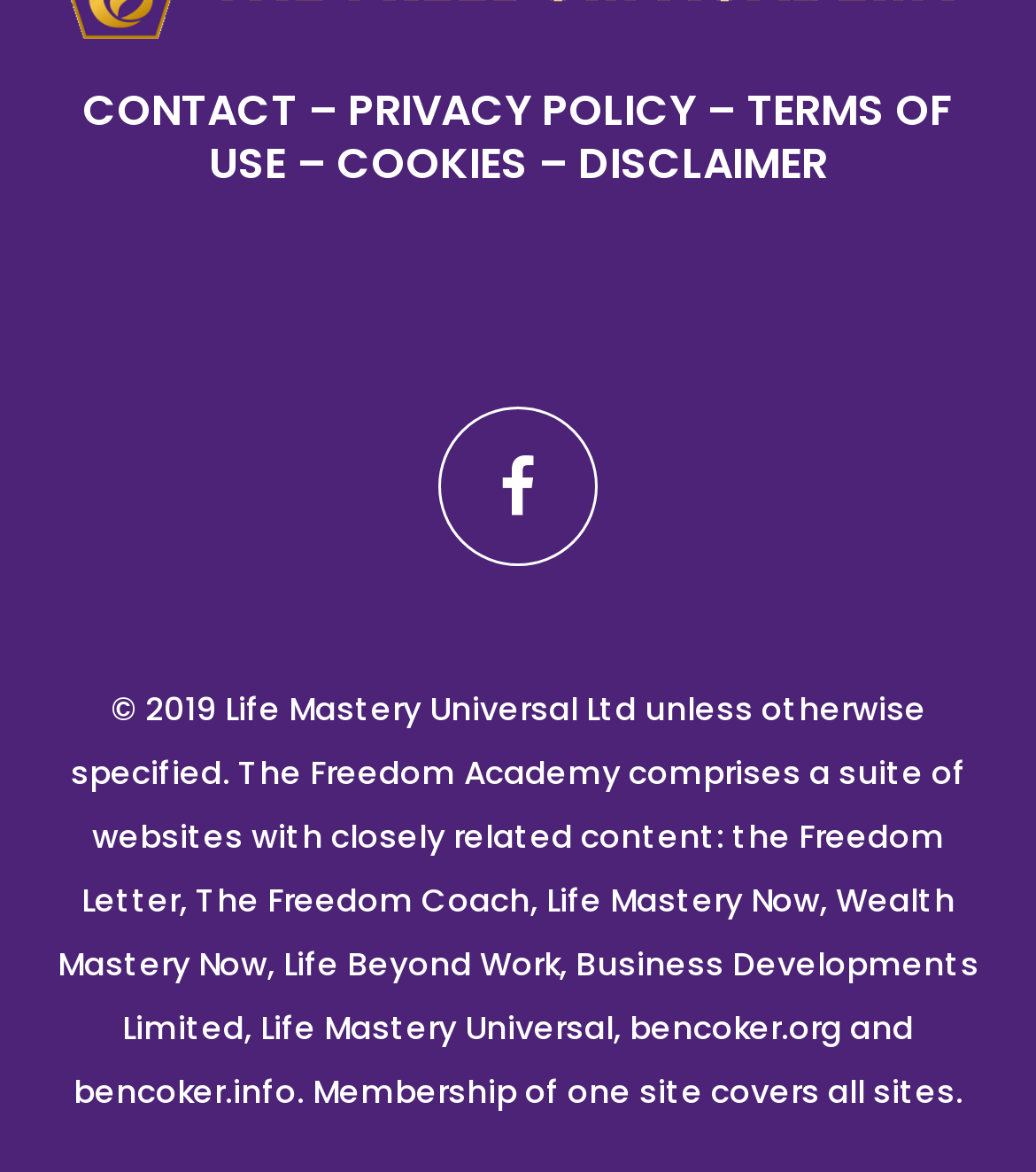Answer with a single word or phrase: 
How many websites are part of The Freedom Academy?

9